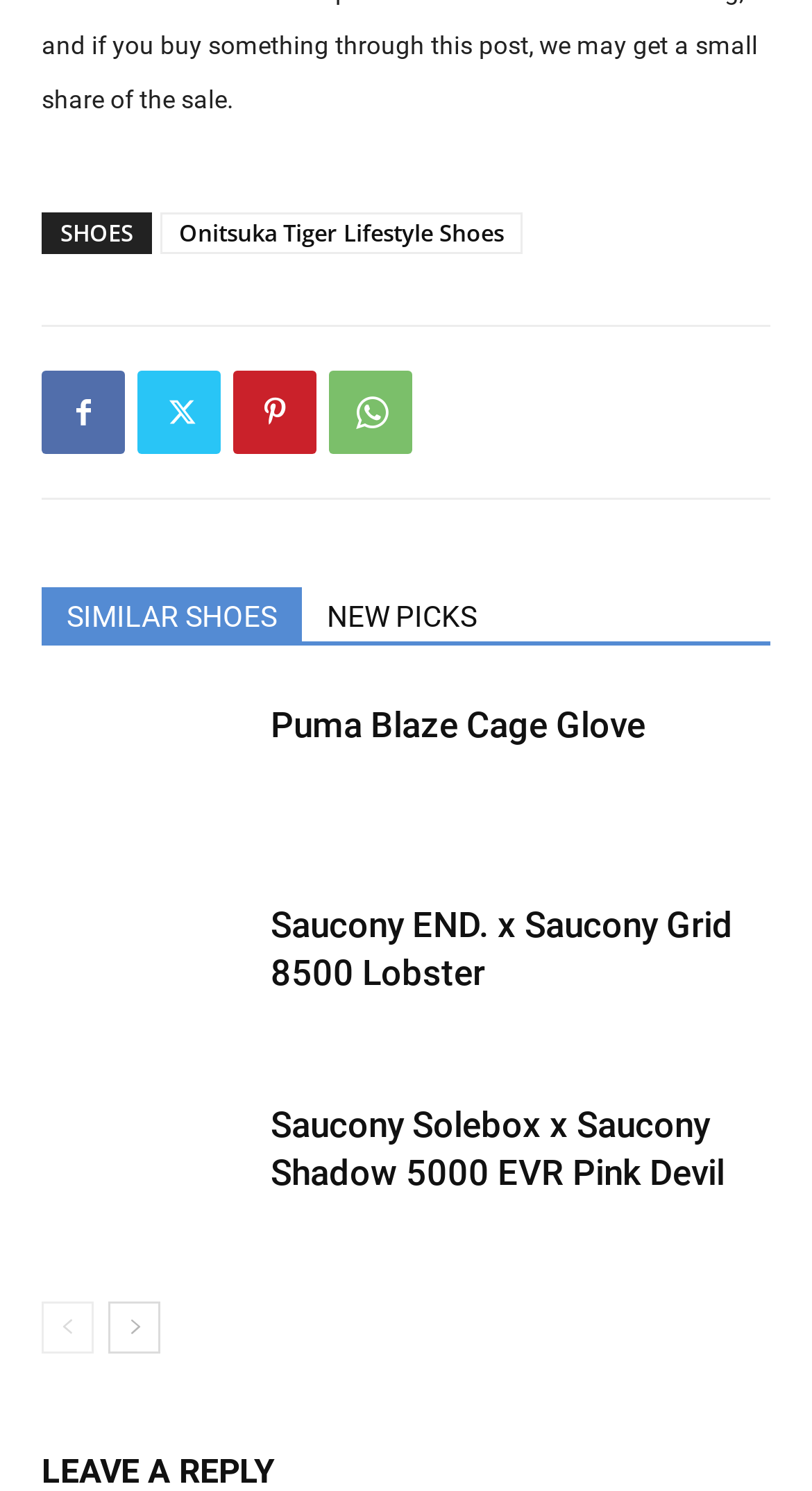Please specify the bounding box coordinates for the clickable region that will help you carry out the instruction: "Go to next page".

[0.133, 0.873, 0.197, 0.908]